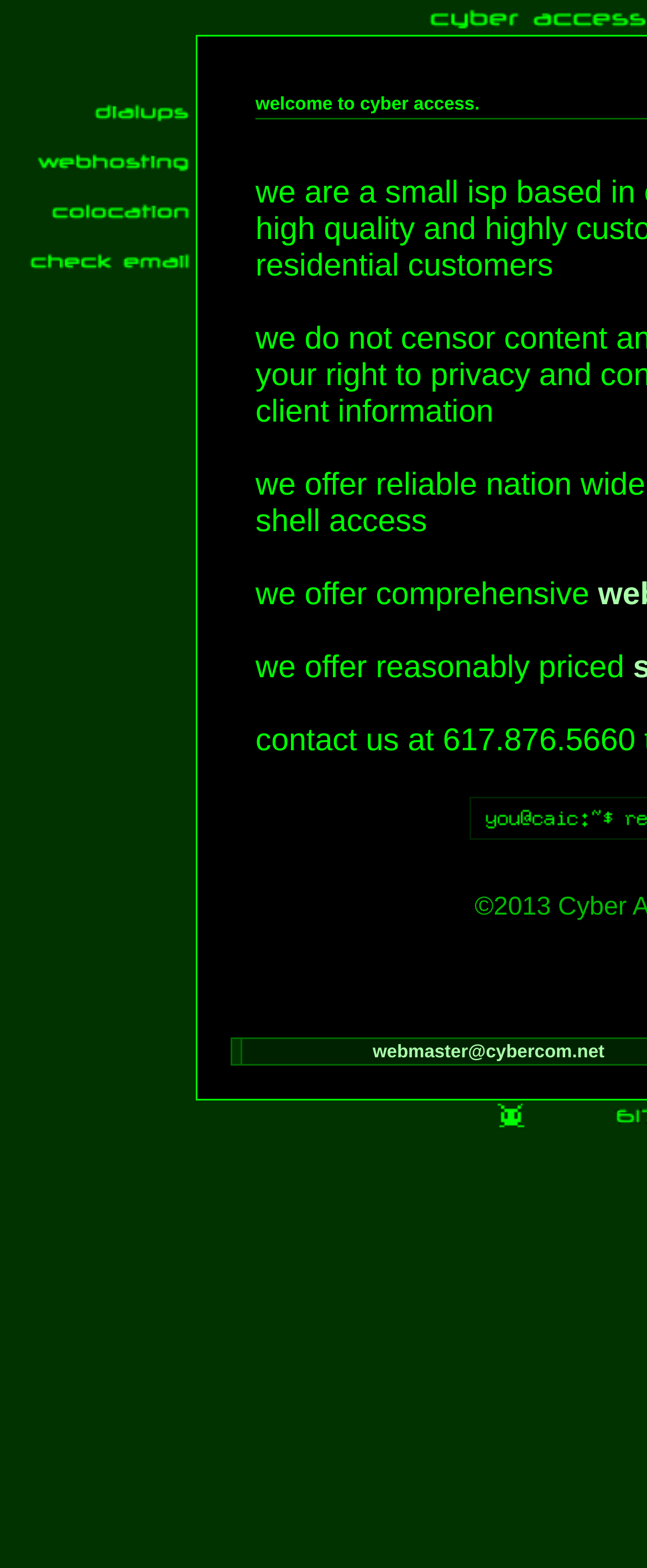Identify the bounding box for the UI element described as: "alt="dialup internet accounts"". The coordinates should be four float numbers between 0 and 1, i.e., [left, top, right, bottom].

[0.023, 0.073, 0.303, 0.091]